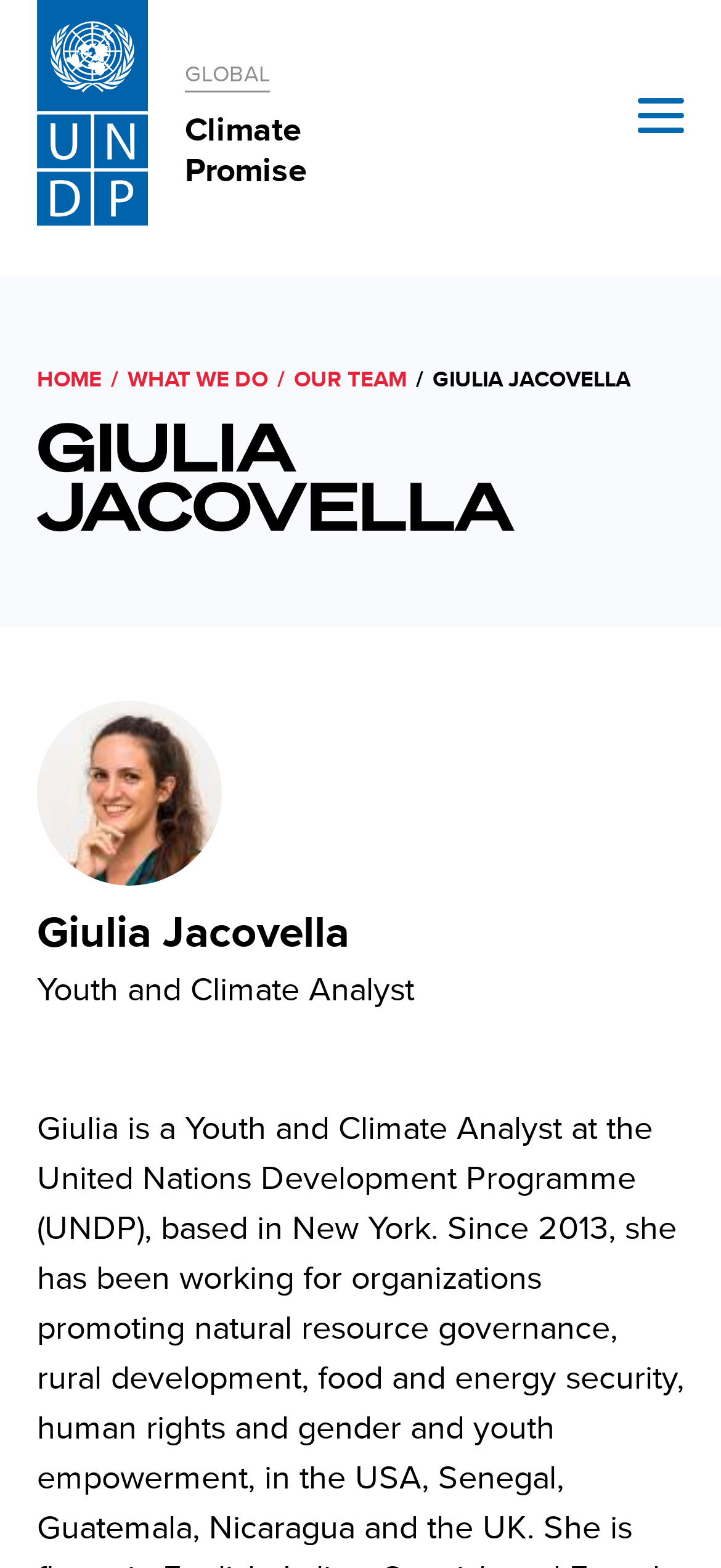Use one word or a short phrase to answer the question provided: 
What is the text above Giulia's name?

BREADCRUMB